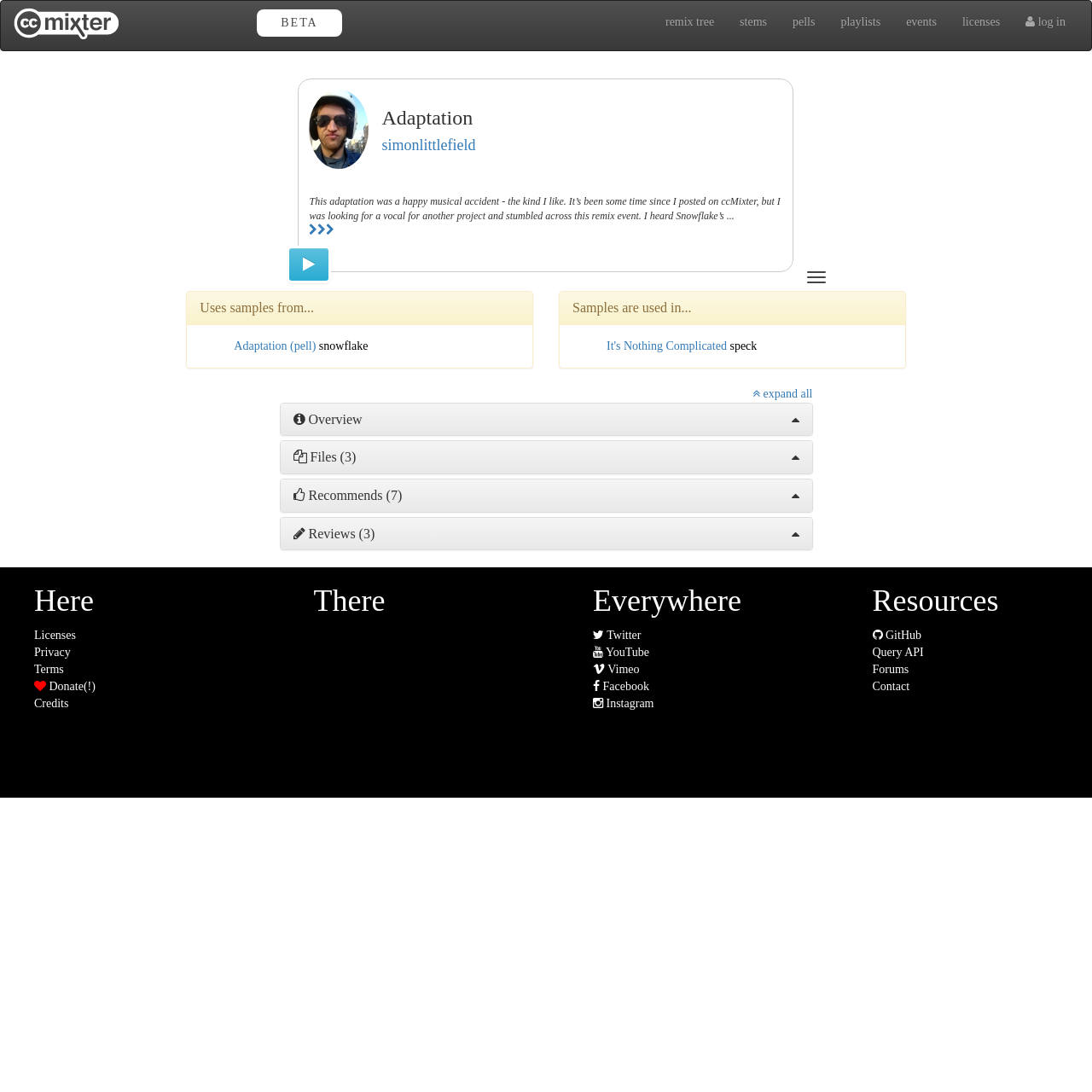Please identify the bounding box coordinates for the region that you need to click to follow this instruction: "expand all".

[0.256, 0.353, 0.744, 0.369]